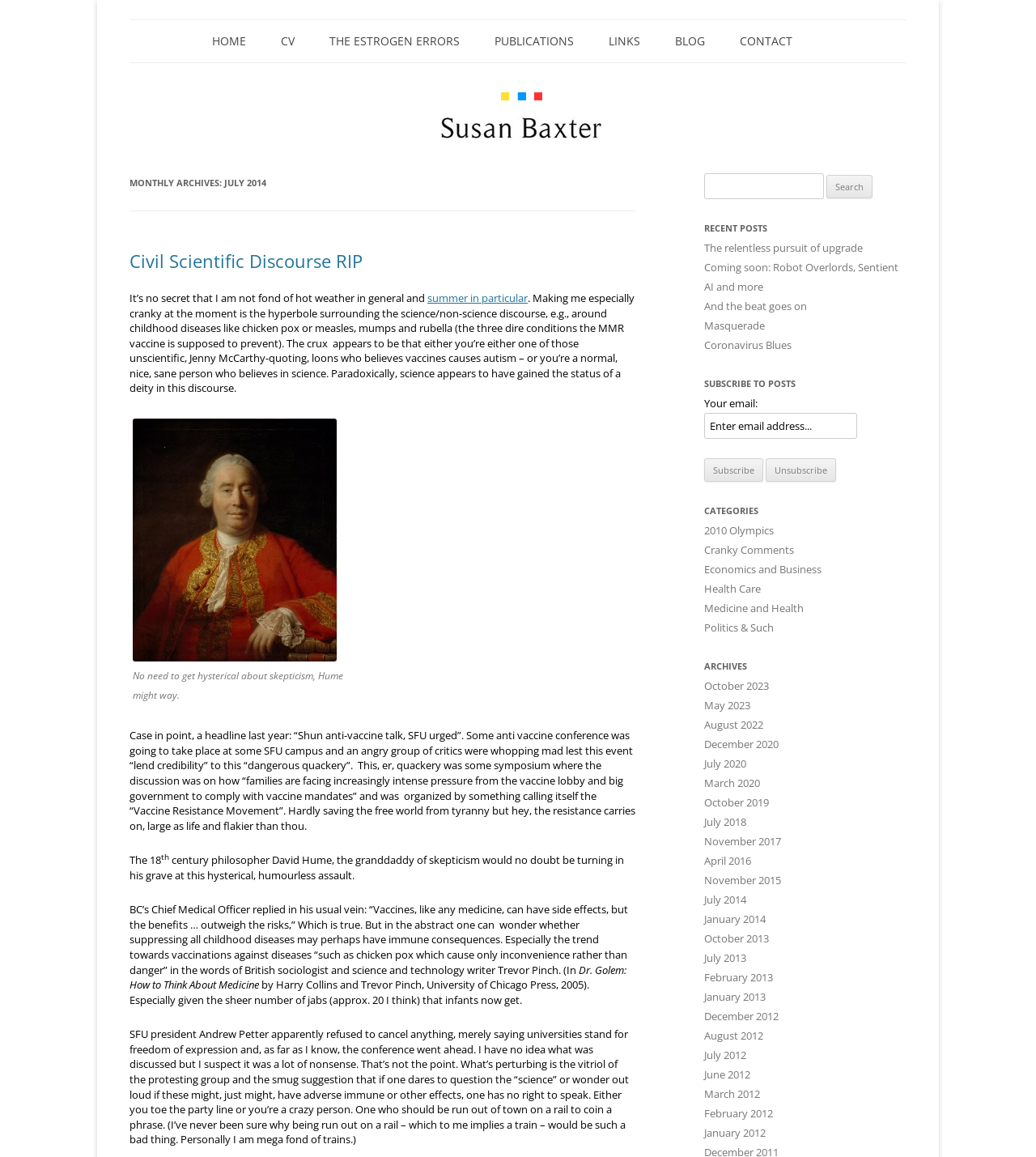Respond to the question below with a single word or phrase:
What is the purpose of the 'SUBSCRIBE TO POSTS' section?

To subscribe to blog posts